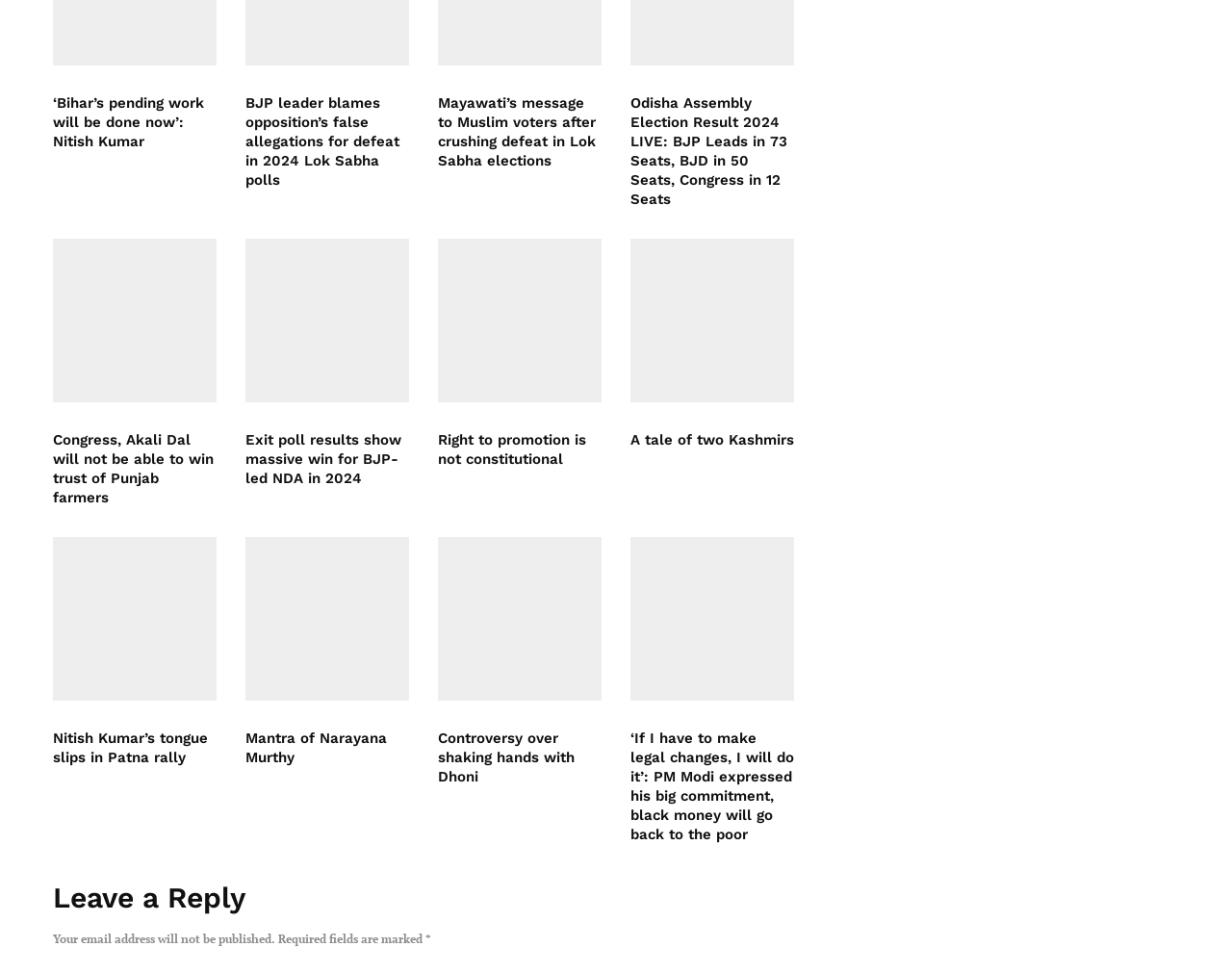Can you specify the bounding box coordinates of the area that needs to be clicked to fulfill the following instruction: "View 'Odisha Assembly Election Result 2024 LIVE: BJP Leads in 73 Seats, BJD in 50 Seats, Congress in 12 Seats'"?

[0.512, 0.134, 0.645, 0.252]